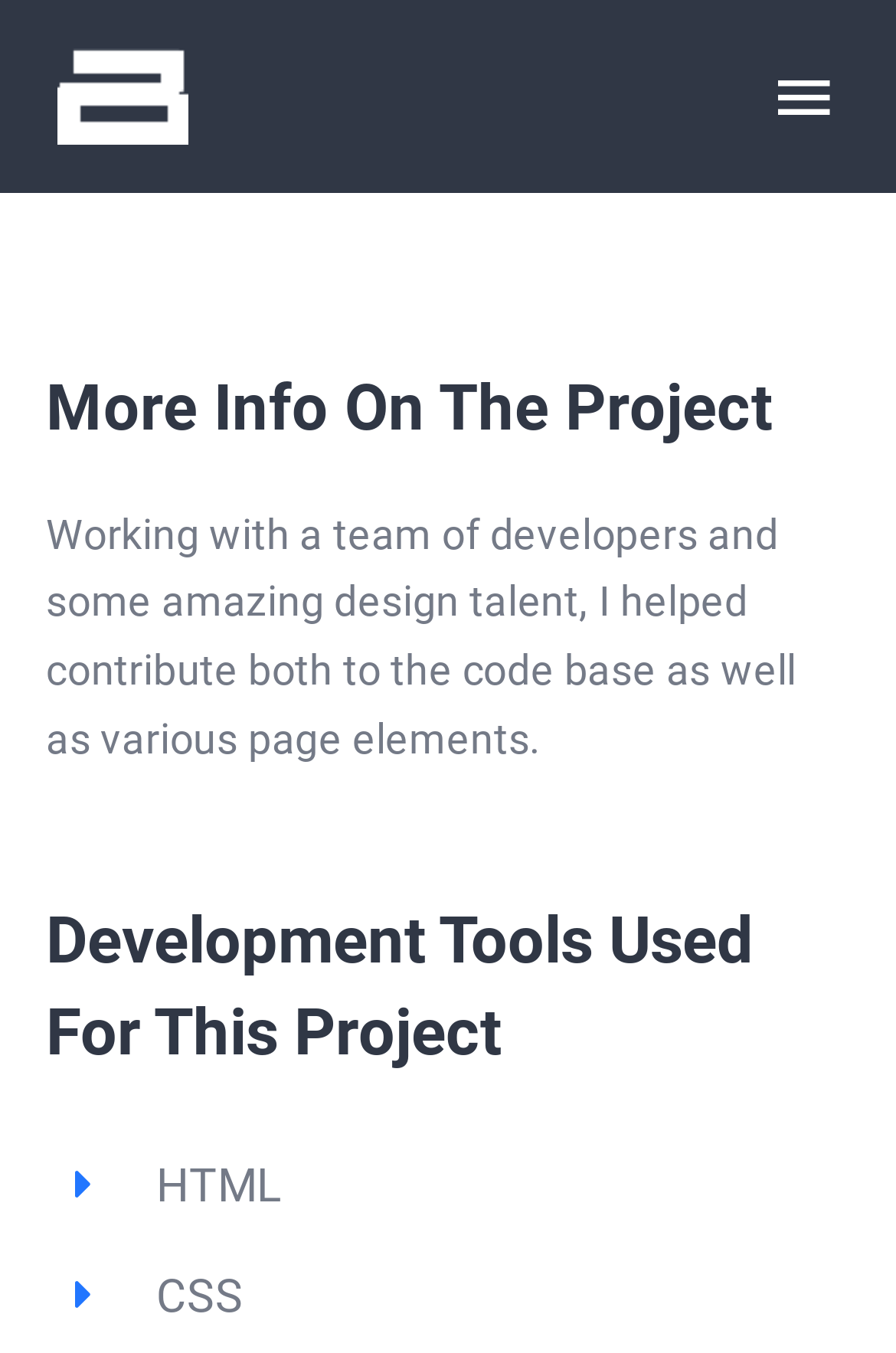Provide the bounding box coordinates for the area that should be clicked to complete the instruction: "Click the What Else Blue Designs Logo".

[0.064, 0.032, 0.21, 0.068]